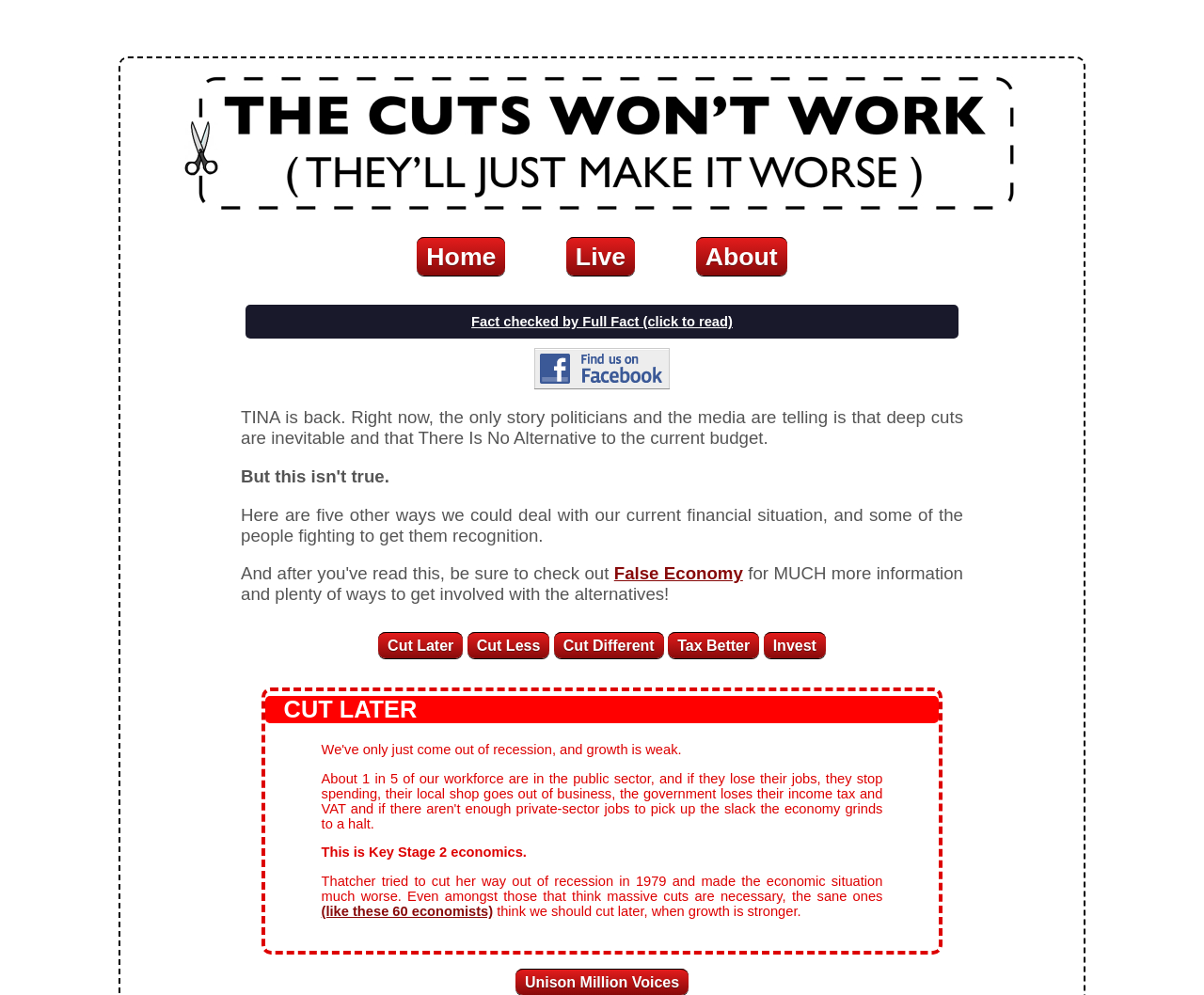Please indicate the bounding box coordinates of the element's region to be clicked to achieve the instruction: "learn about cut later". Provide the coordinates as four float numbers between 0 and 1, i.e., [left, top, right, bottom].

[0.314, 0.635, 0.385, 0.661]